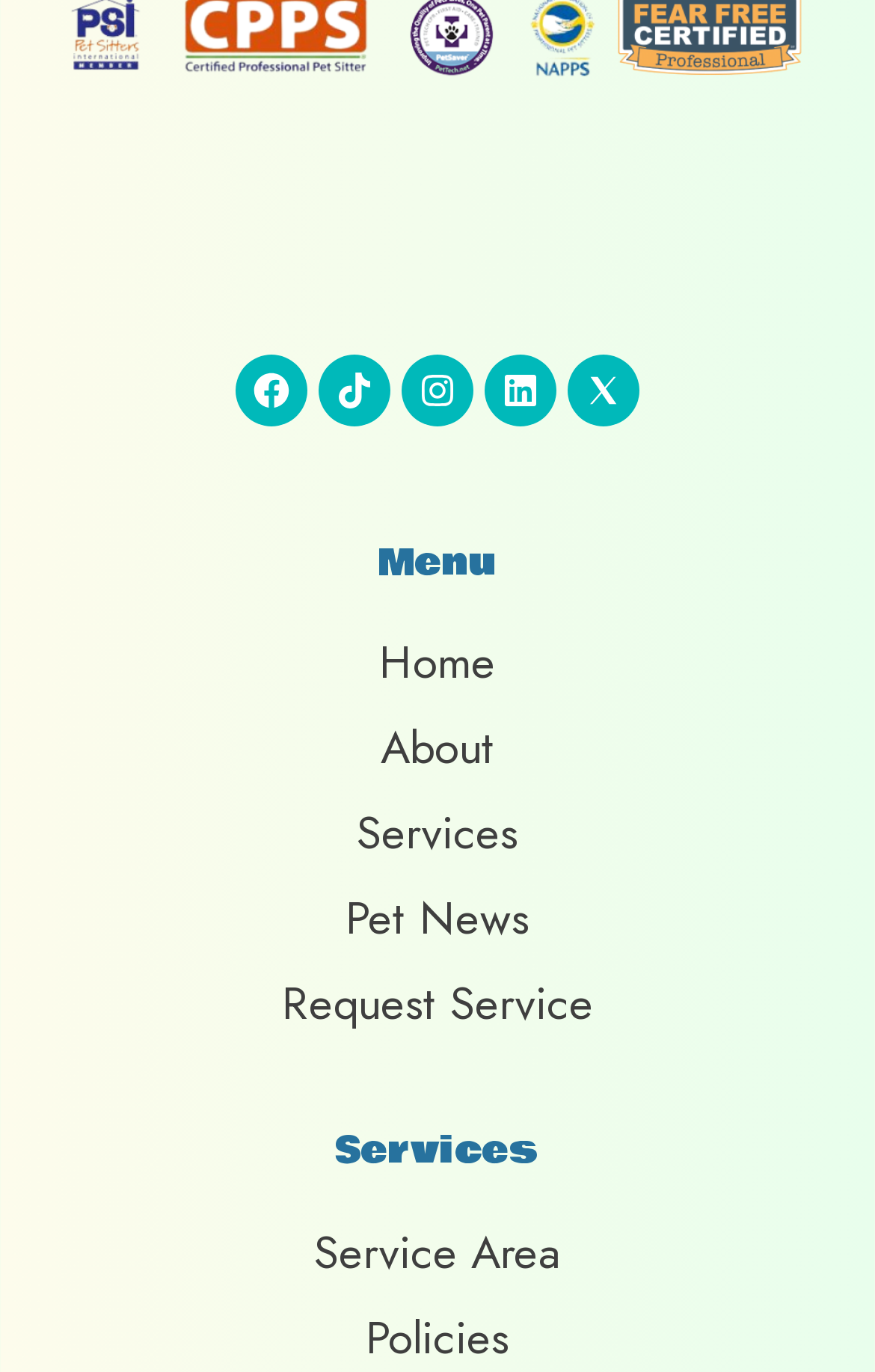Can you show the bounding box coordinates of the region to click on to complete the task described in the instruction: "share on Facebook"?

None